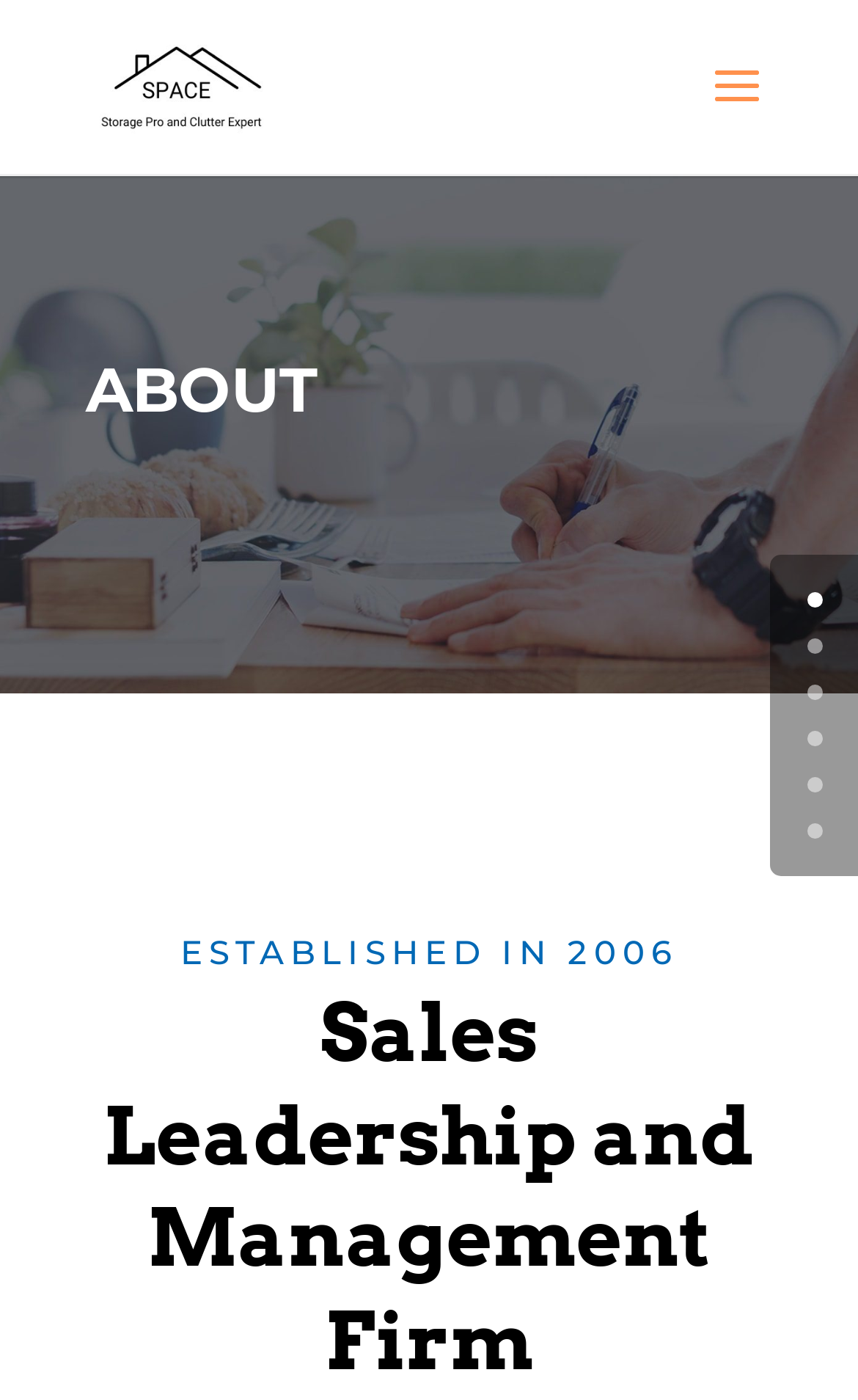Determine the bounding box of the UI component based on this description: "3". The bounding box coordinates should be four float values between 0 and 1, i.e., [left, top, right, bottom].

[0.941, 0.522, 0.959, 0.533]